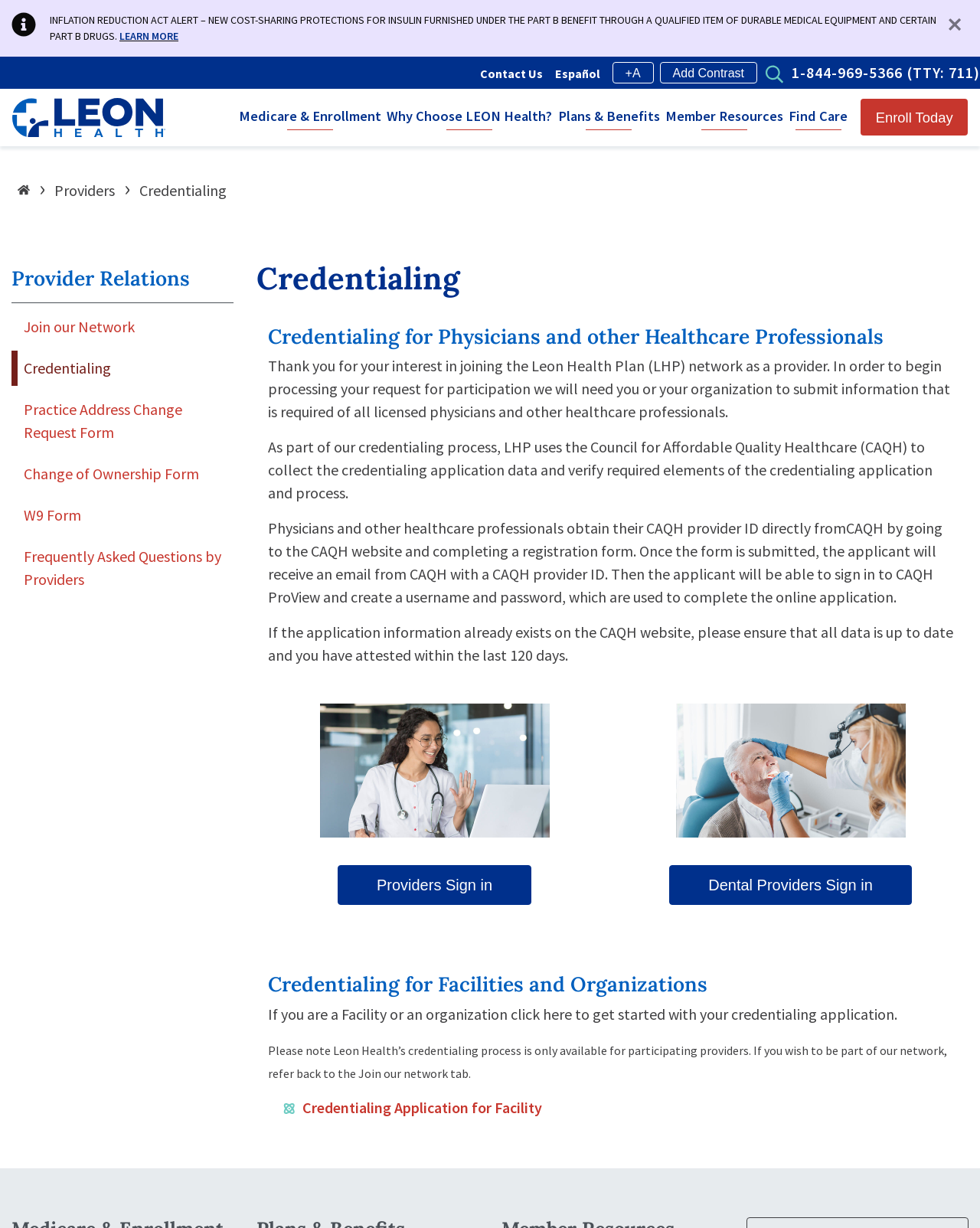What is required to complete the online application?
Look at the image and provide a detailed response to the question.

To complete the online application, physicians and other healthcare professionals need to obtain their CAQH provider ID directly from CAQH by going to the CAQH website and completing a registration form. This is stated on the webpage as 'Physicians and other healthcare professionals obtain their CAQH provider ID directly from CAQH by going to the CAQH website and completing a registration form.'